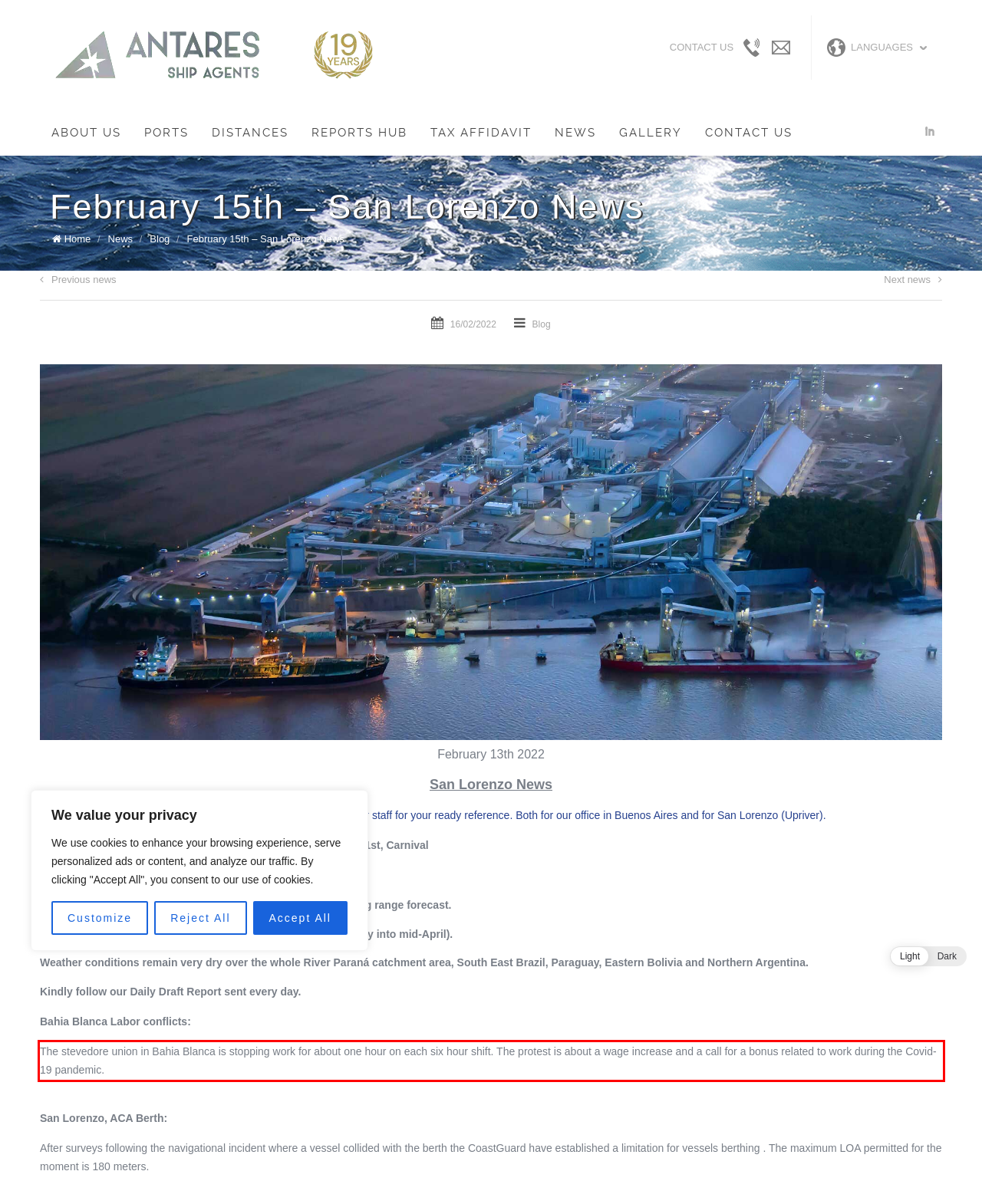Given a screenshot of a webpage, locate the red bounding box and extract the text it encloses.

The stevedore union in Bahia Blanca is stopping work for about one hour on each six hour shift. The protest is about a wage increase and a call for a bonus related to work during the Covid-19 pandemic.